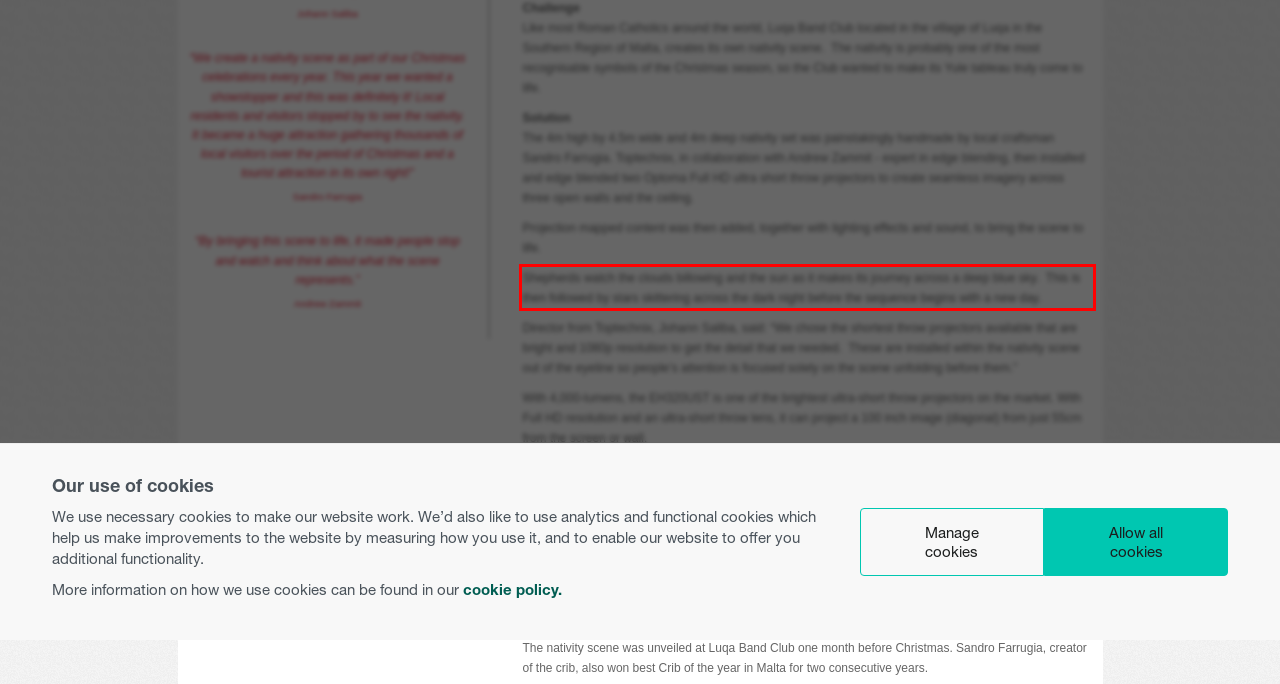You are looking at a screenshot of a webpage with a red rectangle bounding box. Use OCR to identify and extract the text content found inside this red bounding box.

Shepherds watch the clouds billowing and the sun as it makes its journey across a deep blue sky. This is then followed by stars skittering across the dark night before the sequence begins with a new day.